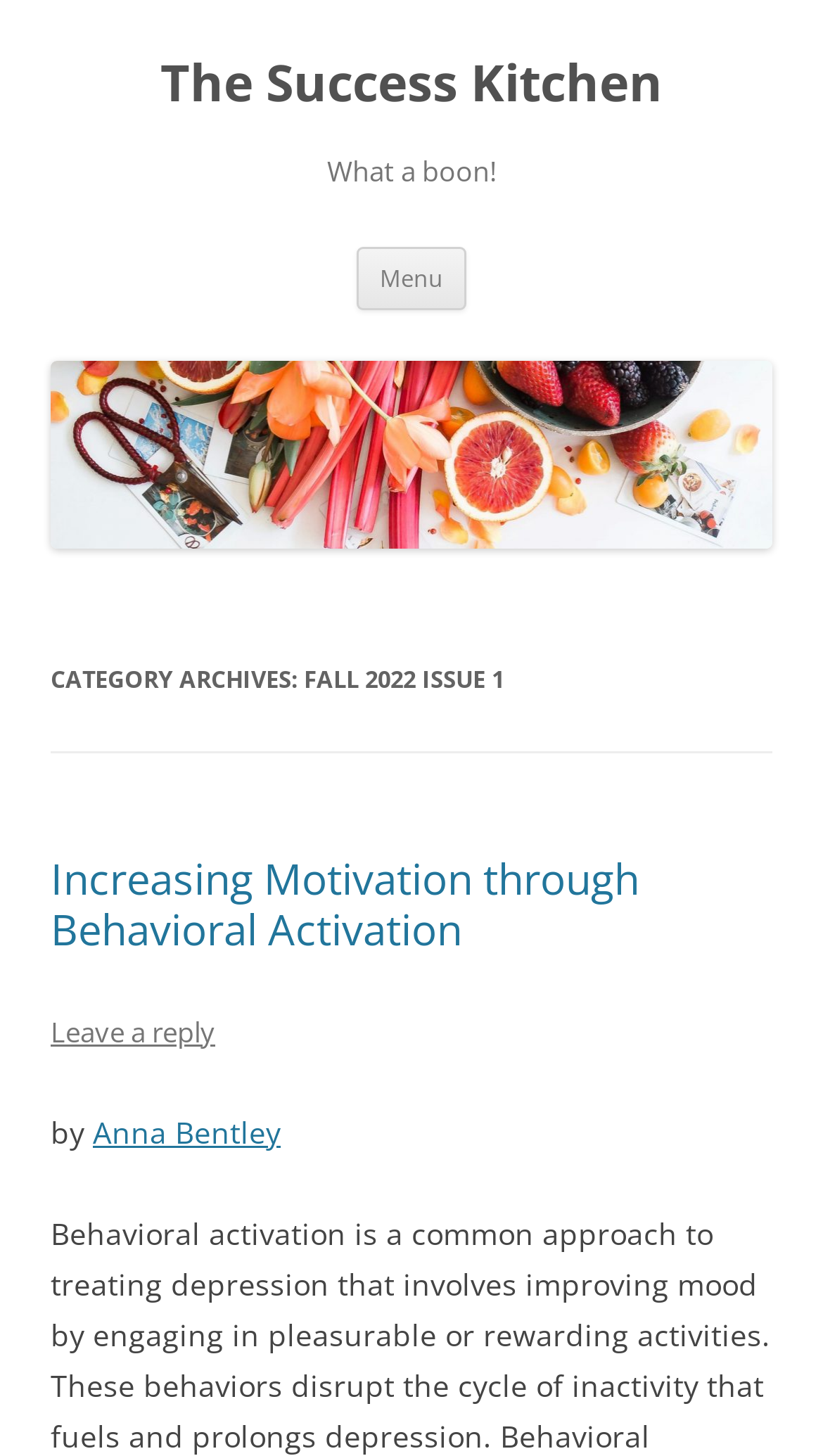Give a concise answer using one word or a phrase to the following question:
What is the purpose of the 'Menu' button?

To navigate the website